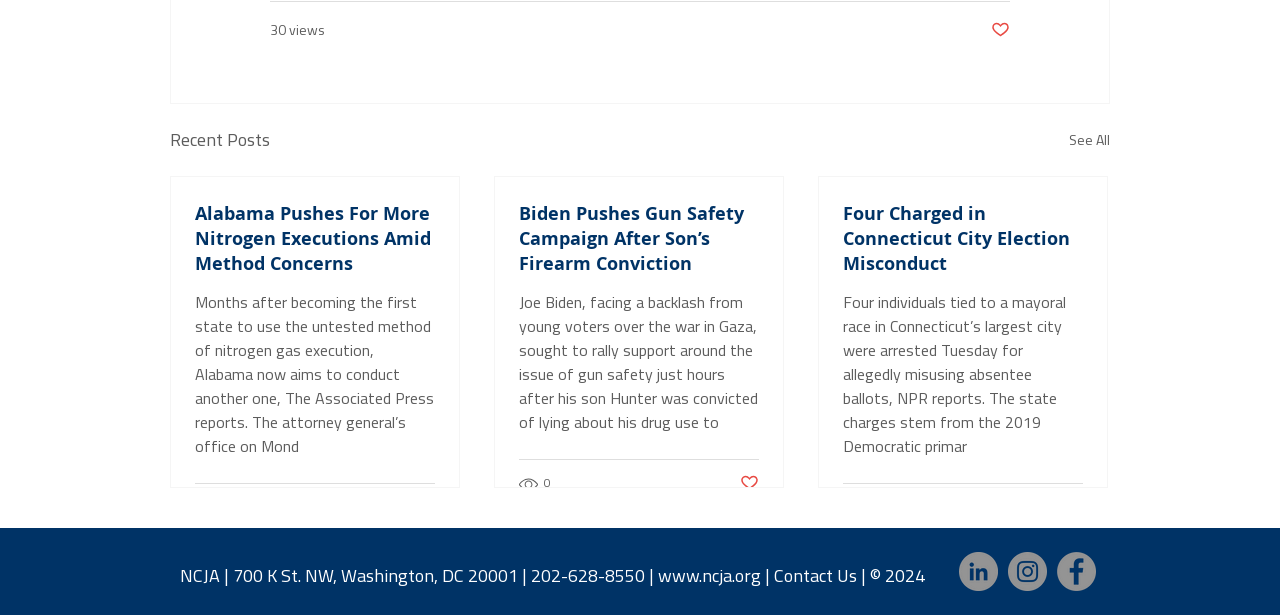How many views does the second article have?
Please respond to the question with as much detail as possible.

I looked at the generic element with the text '0 views' inside the second article element and found that it has 0 views.